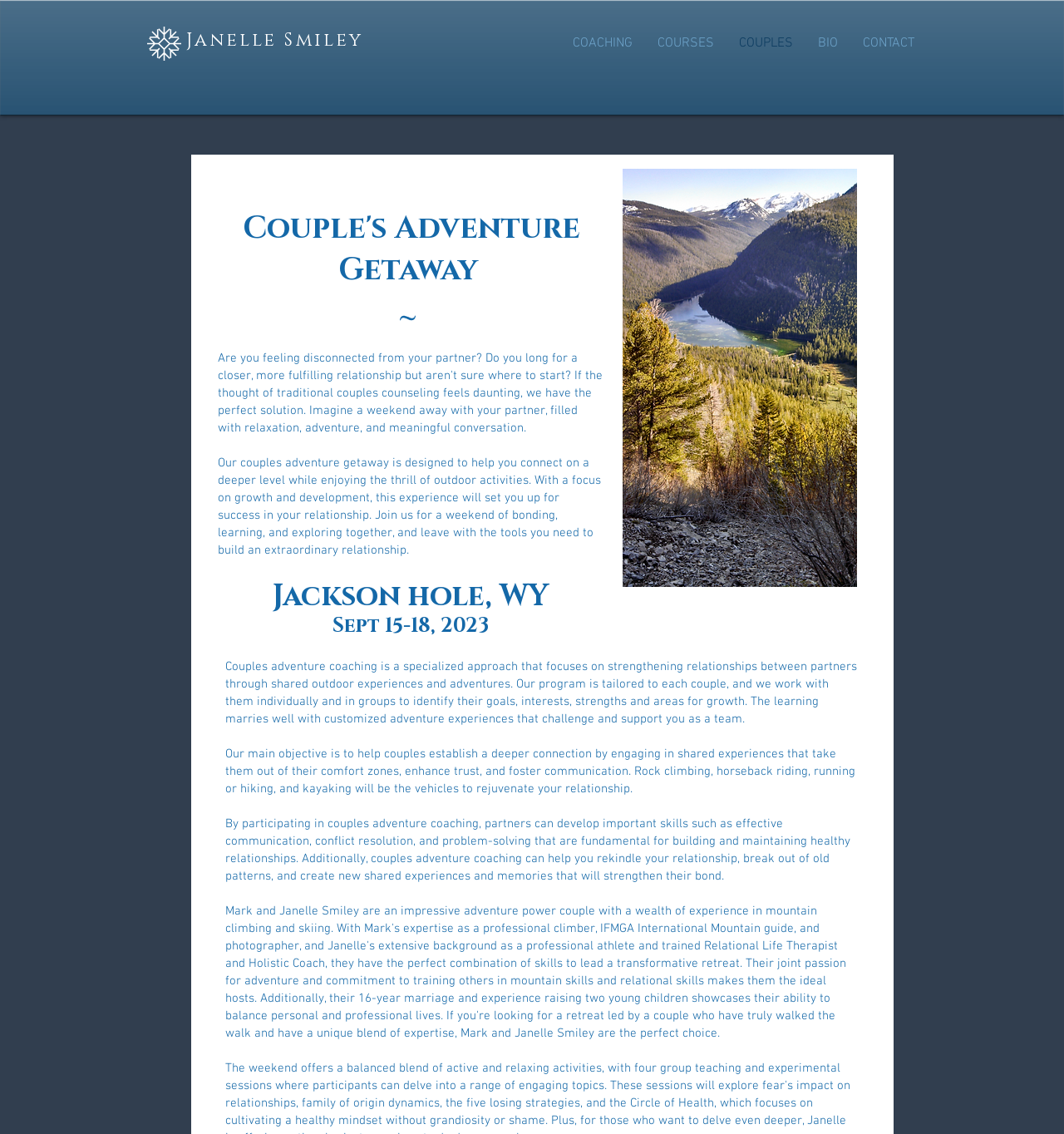Identify the bounding box of the HTML element described here: "Janelle Smiley". Provide the coordinates as four float numbers between 0 and 1: [left, top, right, bottom].

[0.175, 0.025, 0.342, 0.046]